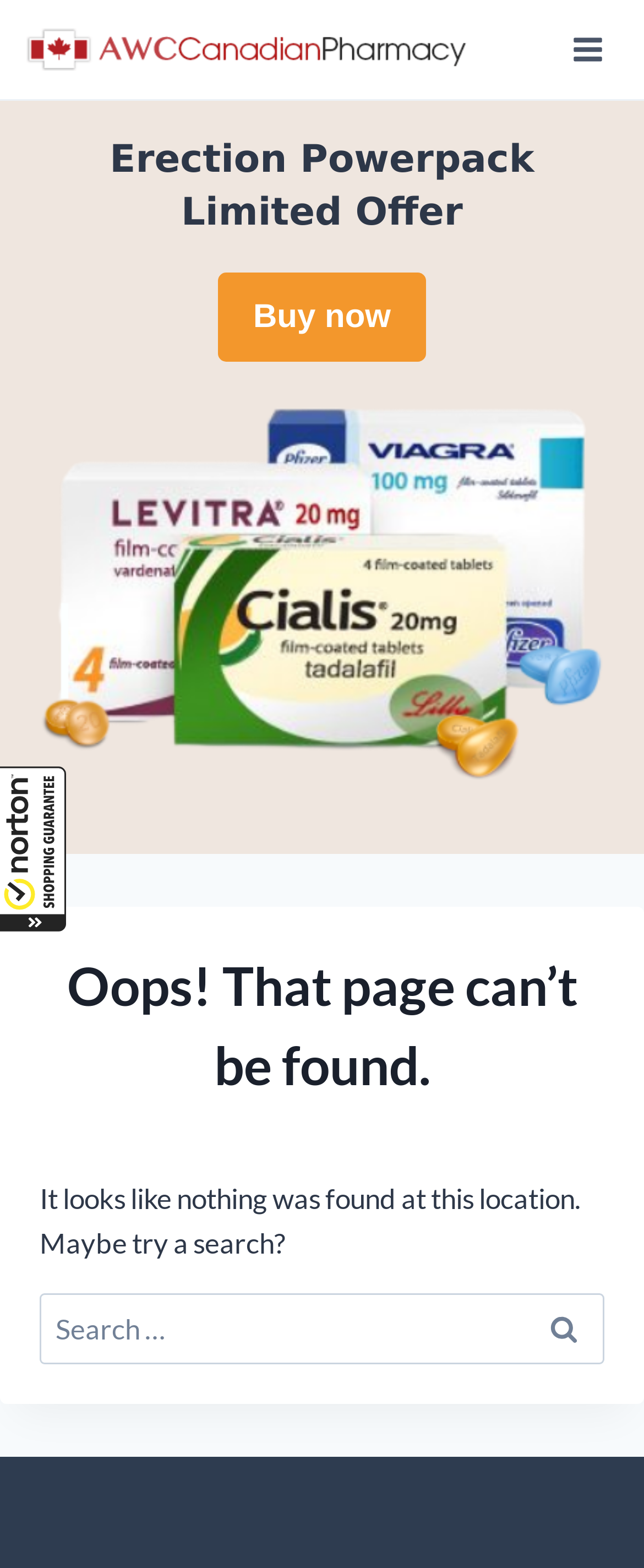What is the main content of the image on the page?
Using the picture, provide a one-word or short phrase answer.

Cialis Viagra Powerpack